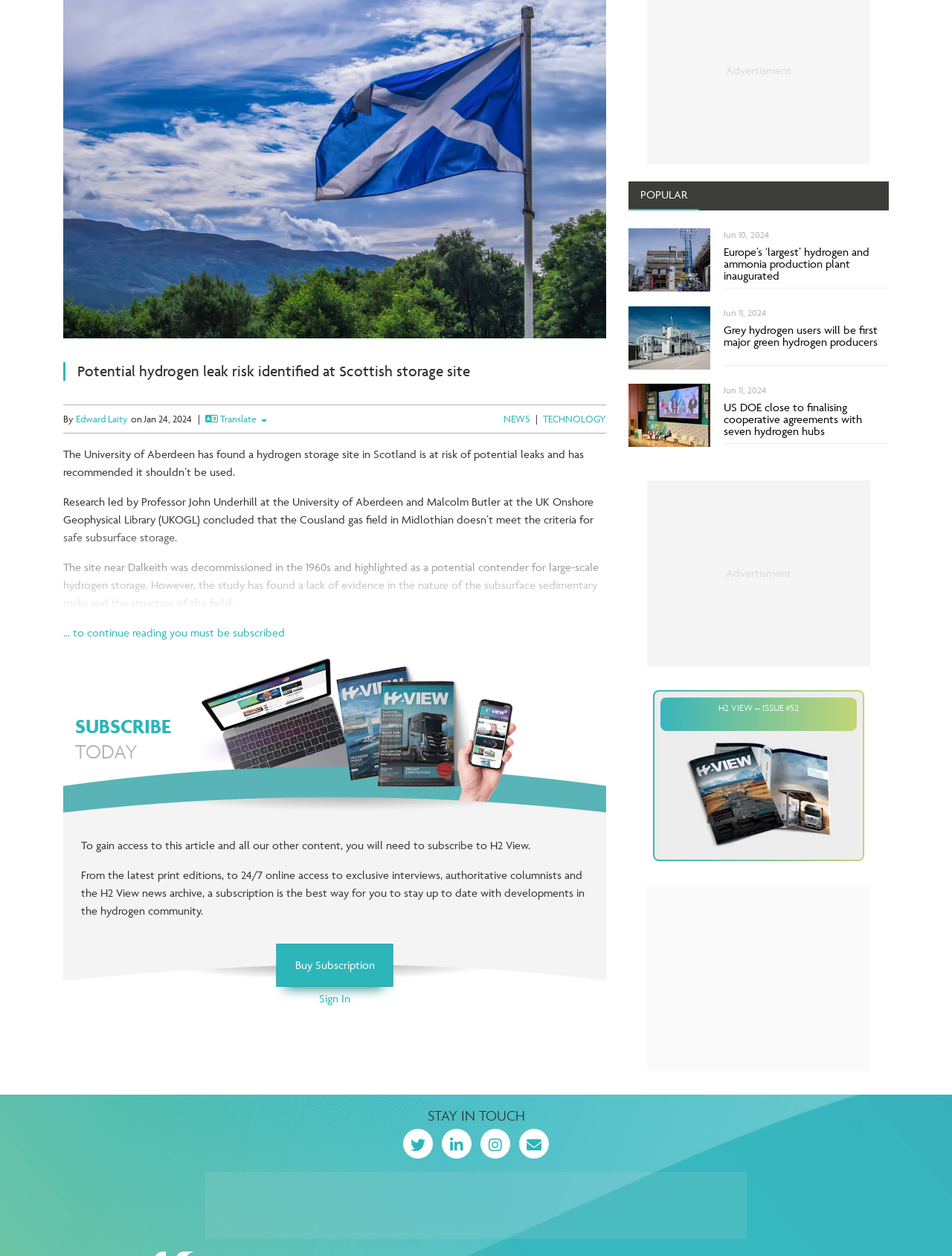Using the webpage screenshot, locate the HTML element that fits the following description and provide its bounding box: "Buy Subscription".

[0.529, 0.195, 0.559, 0.205]